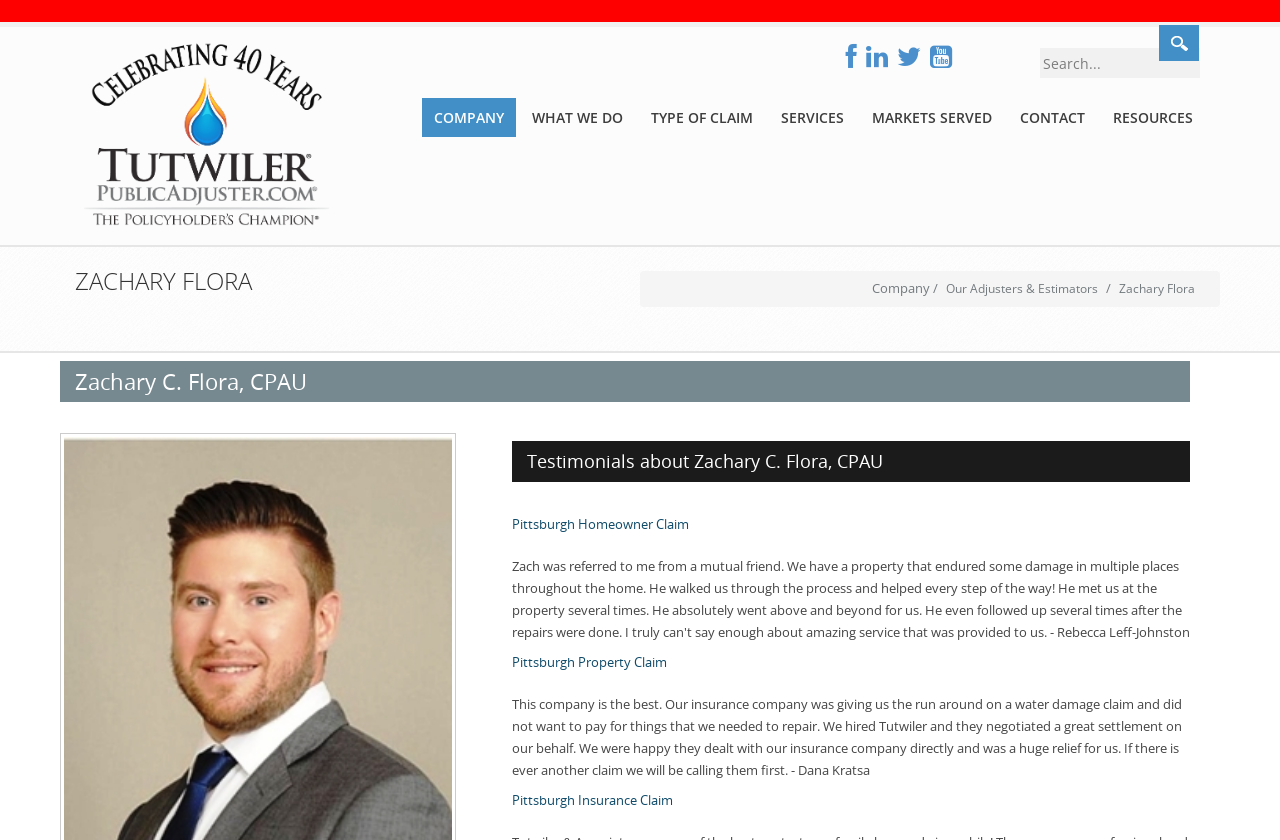How many navigation links are there?
Use the information from the screenshot to give a comprehensive response to the question.

I counted the number of link elements that are likely to be navigation links, which are 'COMPANY', 'WHAT WE DO', 'TYPE OF CLAIM', 'SERVICES', 'MARKETS SERVED', 'CONTACT', 'RESOURCES', and 'Our Adjusters & Estimators'. There are eight of them.